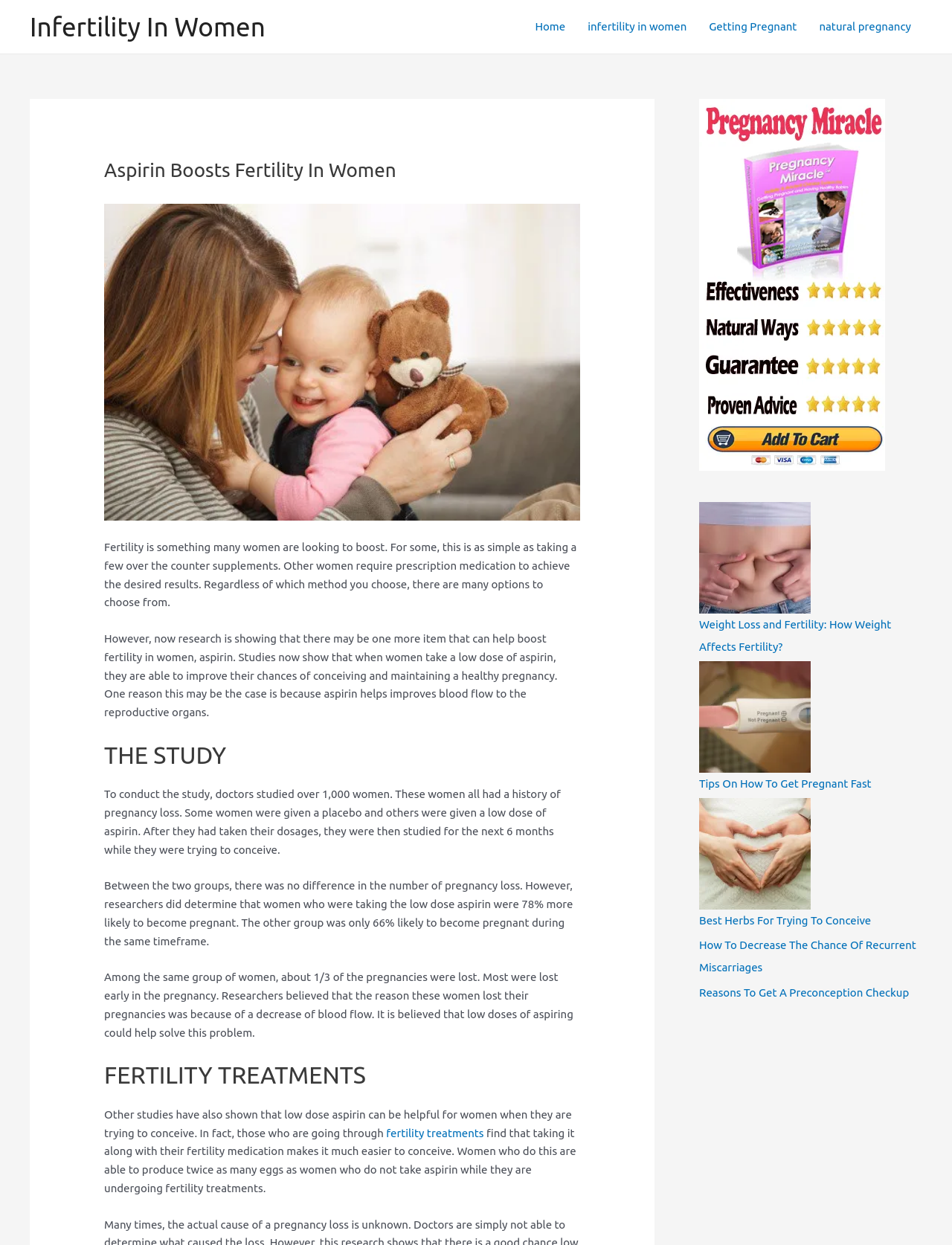Answer with a single word or phrase: 
What is the purpose of taking low-dose aspirin?

Improve blood flow